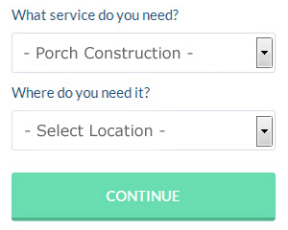Provide a thorough description of the image.

The image displays a service inquiry form for porch construction, featuring two dropdown menus and a prominent "CONTINUE" button. The first dropdown allows users to specify the type of porch service they need, with "Porch Construction" pre-selected, while the second dropdown prompts users to choose their location for the service. This layout encourages potential clients to easily navigate their options and initiate the process of obtaining quotes for porch building services, particularly targeting those interested in enhancing their homes with new porches.